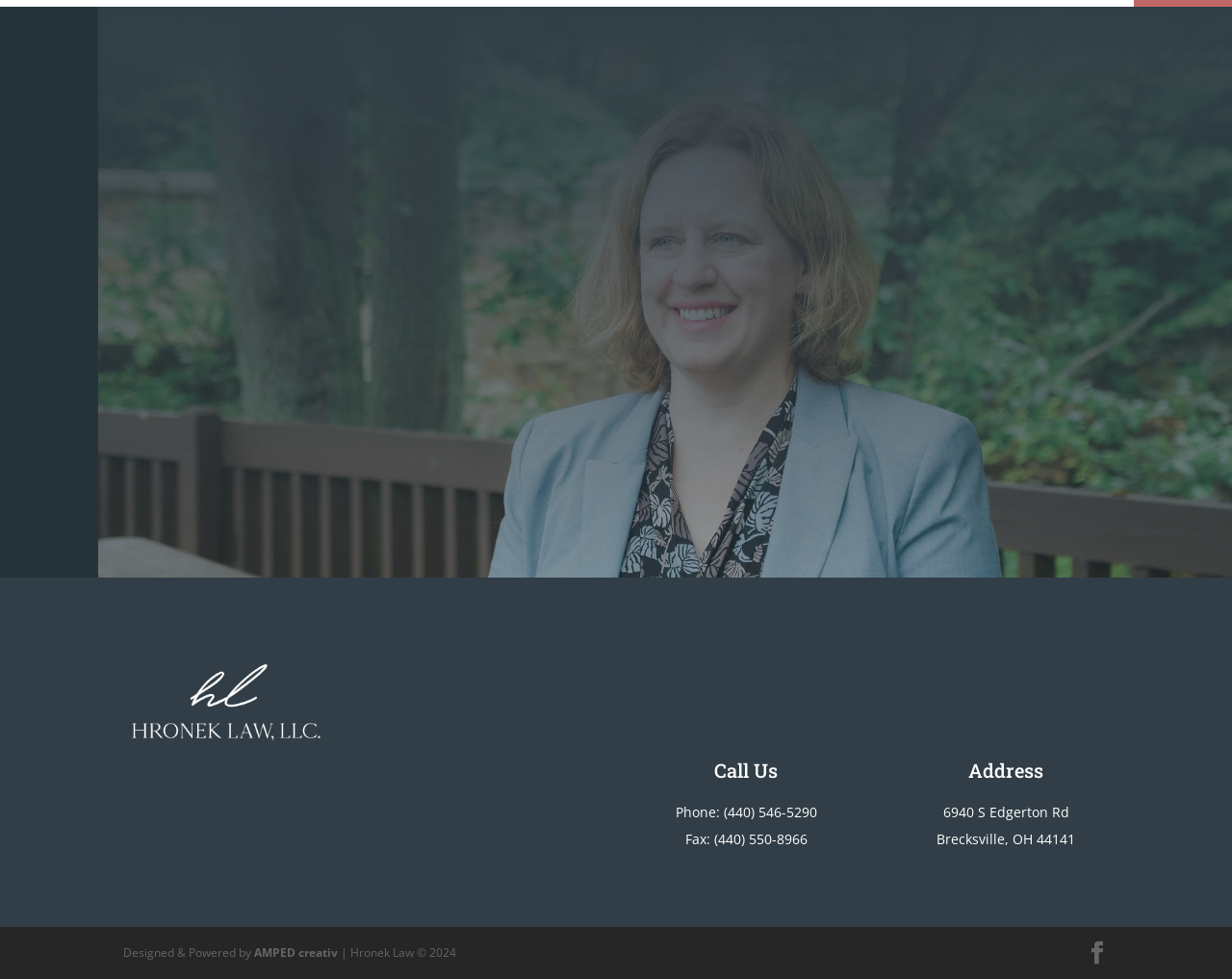What is the address?
Using the image, elaborate on the answer with as much detail as possible.

I found the address by looking at the 'Address' section, where it is listed as '6940 S Edgerton Rd' and 'Brecksville, OH 44141'.